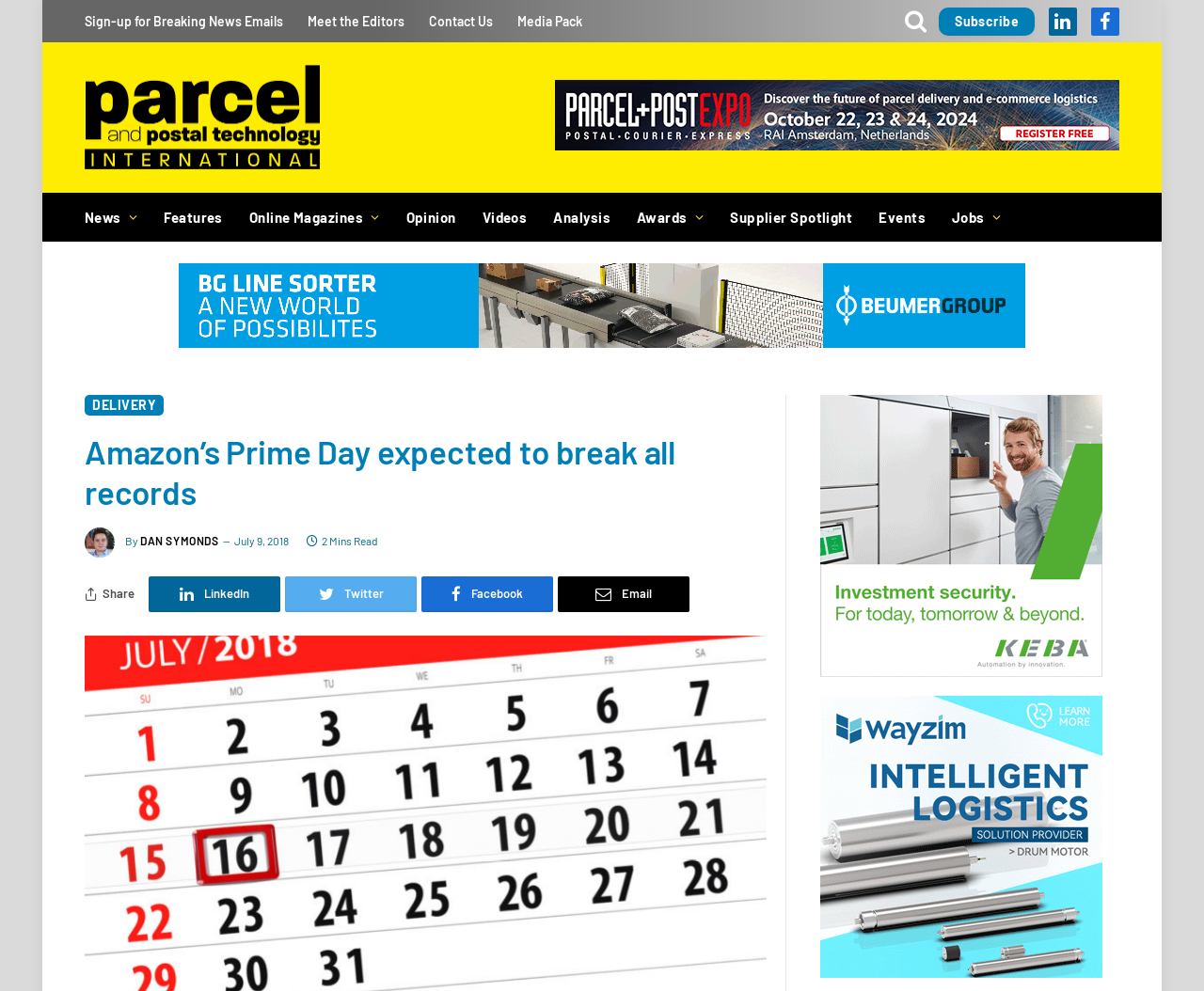Find the bounding box coordinates of the clickable area that will achieve the following instruction: "Share the article on LinkedIn".

[0.123, 0.581, 0.233, 0.617]